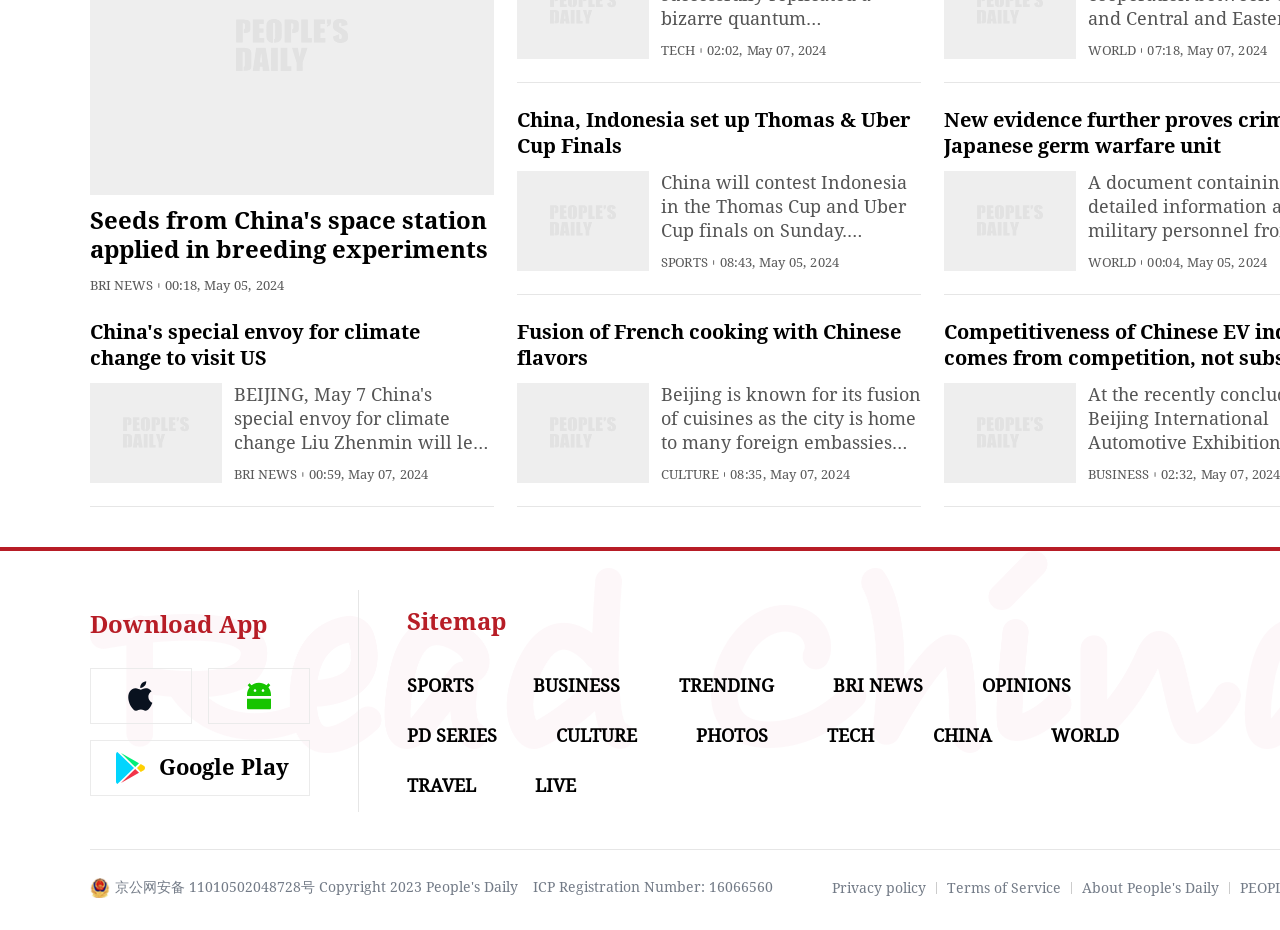Look at the image and give a detailed response to the following question: How many images are there on the webpage?

By examining the webpage, I found at least three images, including the logo of the People's Daily English language App and two images associated with the app download links. There may be more images on the webpage, but I can confirm that there are at least three.